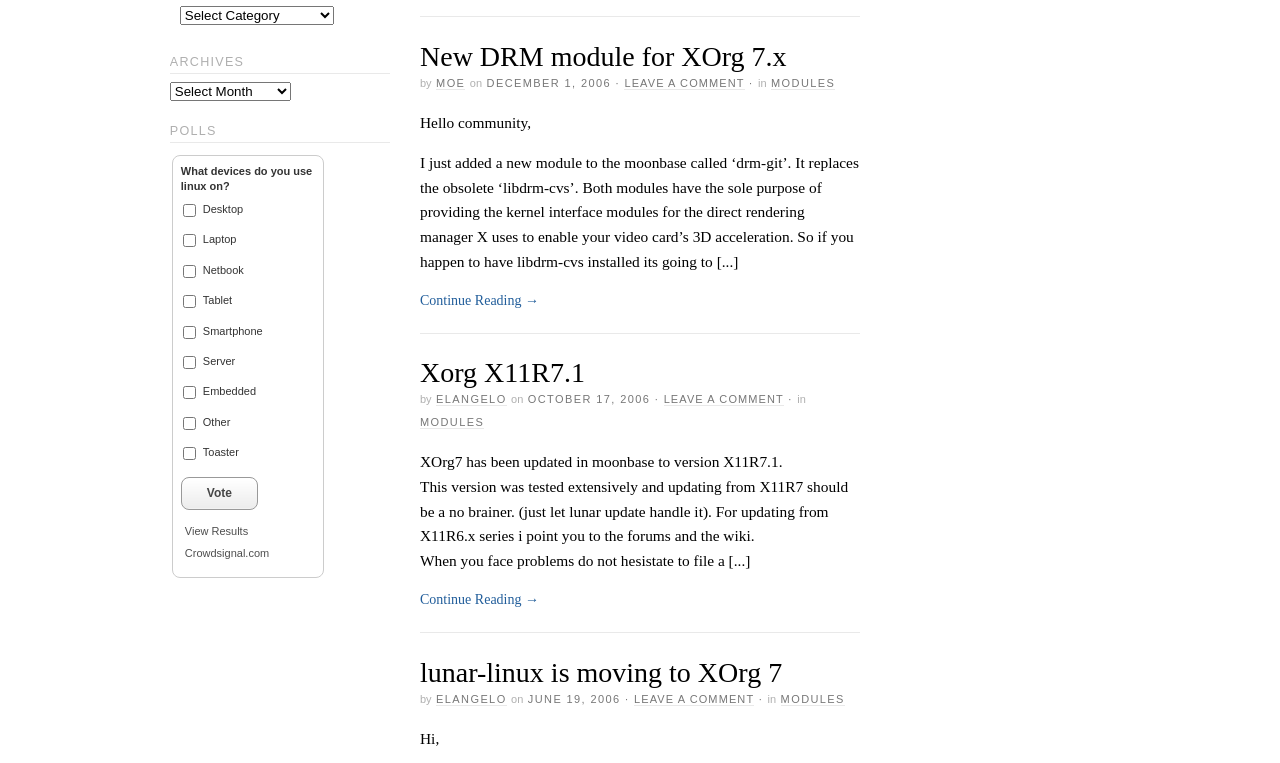Find the bounding box coordinates for the UI element whose description is: "Continue Reading →". The coordinates should be four float numbers between 0 and 1, in the format [left, top, right, bottom].

[0.328, 0.776, 0.421, 0.795]